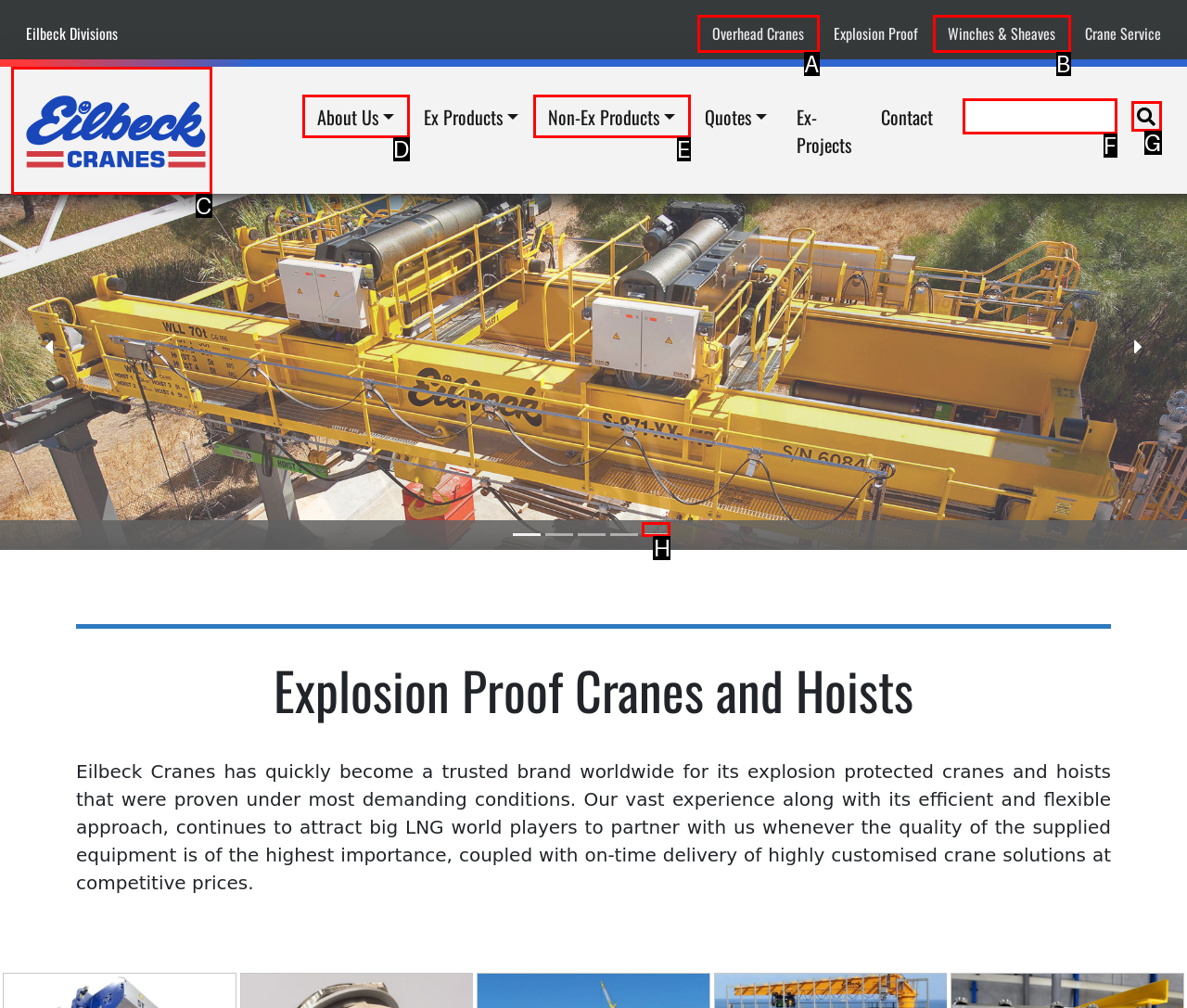Select the option that aligns with the description: Matt Garrott
Respond with the letter of the correct choice from the given options.

None